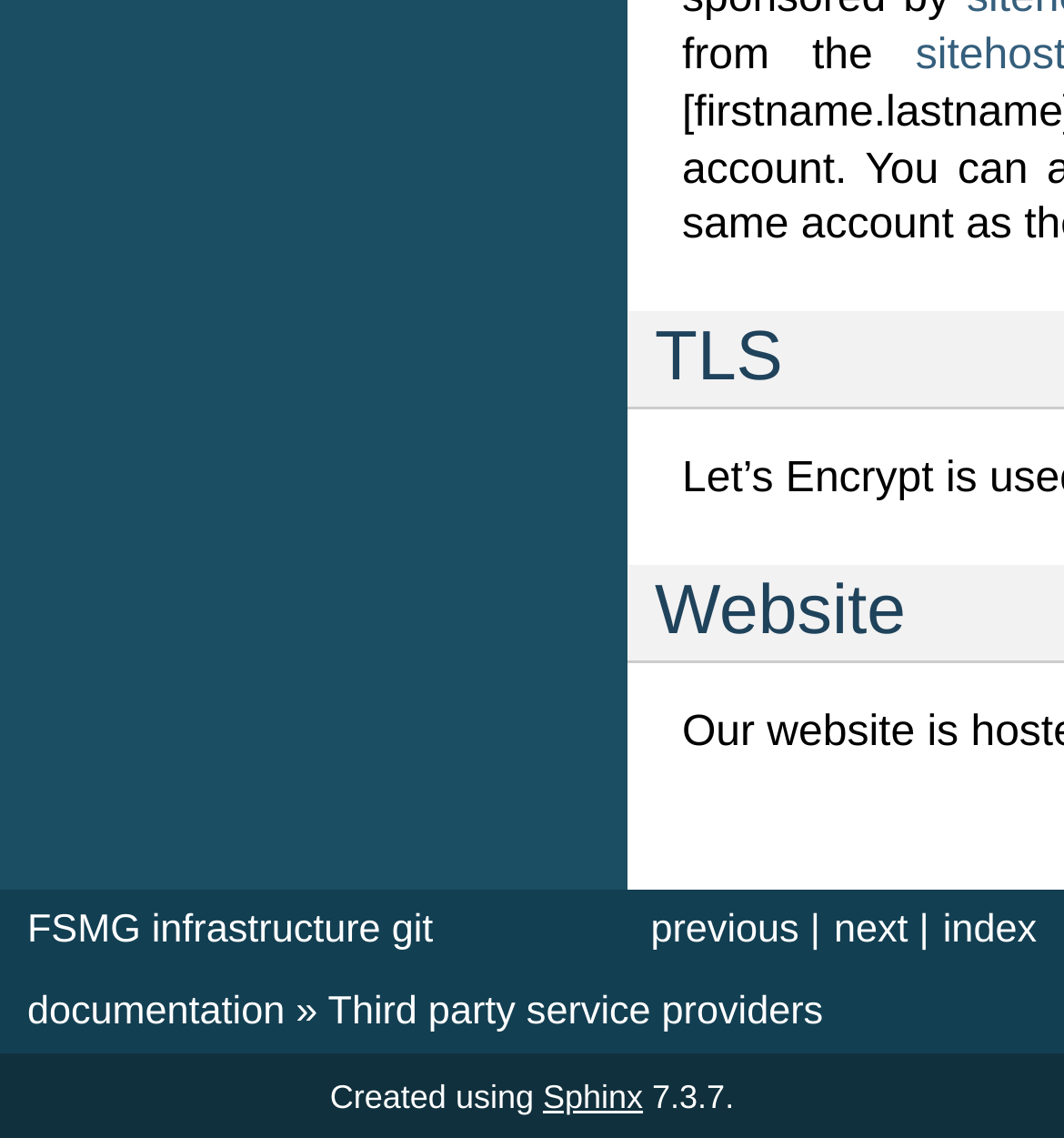Find the UI element described as: "FSMG infrastructure git documentation" and predict its bounding box coordinates. Ensure the coordinates are four float numbers between 0 and 1, [left, top, right, bottom].

[0.026, 0.796, 0.407, 0.906]